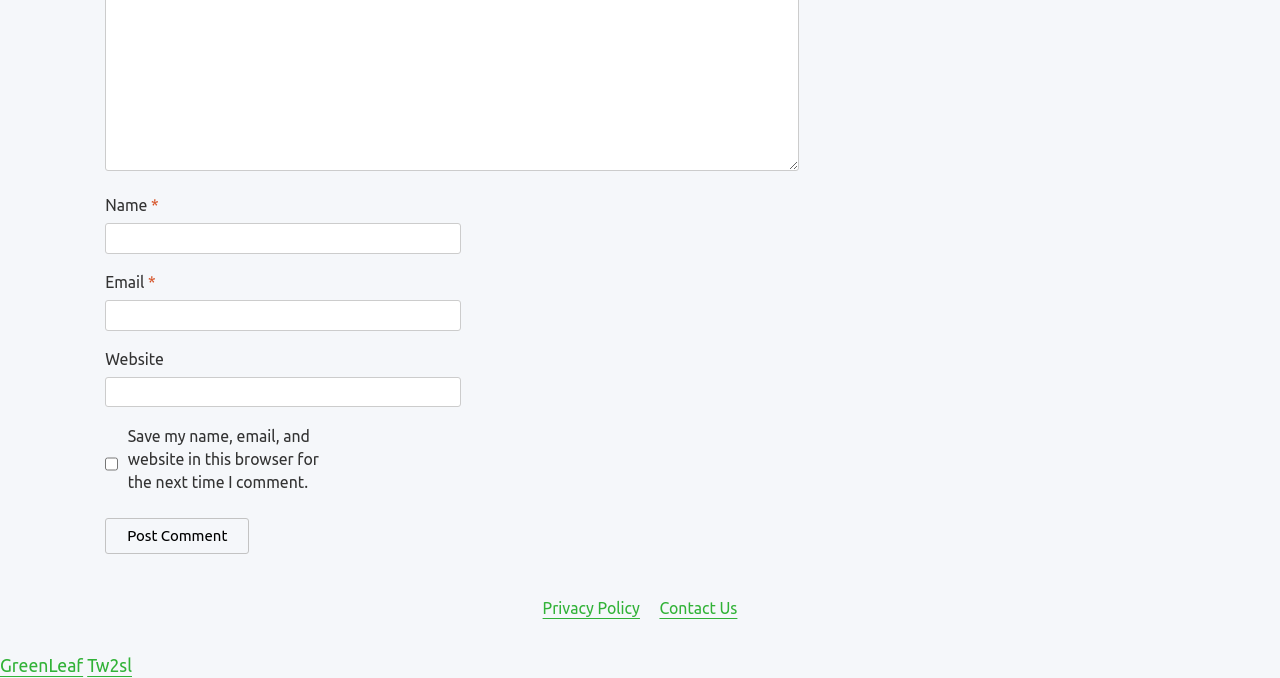What is the label of the first textbox? Using the information from the screenshot, answer with a single word or phrase.

Name